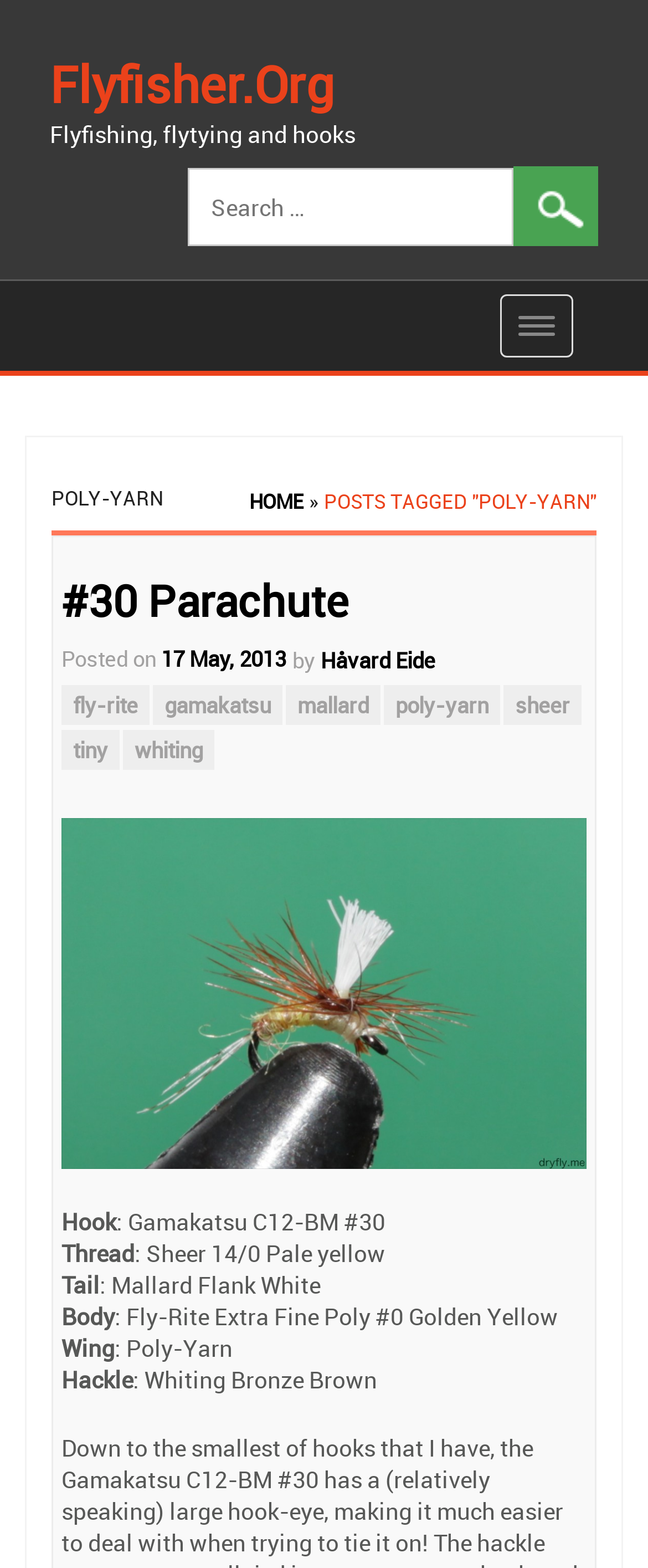What is the name of the website?
Please answer the question as detailed as possible.

The name of the website can be found at the top of the webpage, where it says 'Flyfisher.Org' in a link format.